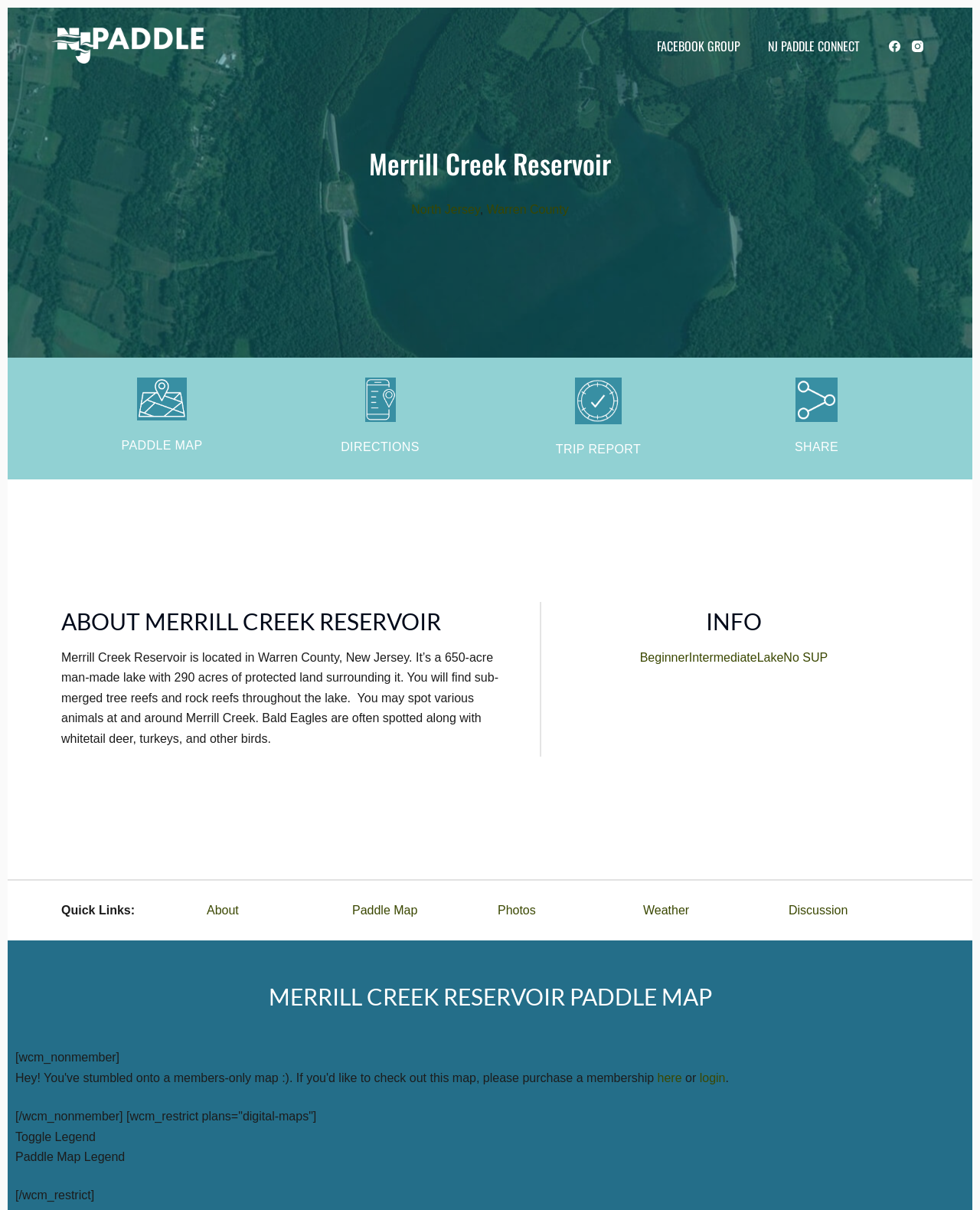Identify the bounding box coordinates for the UI element mentioned here: "NJ Paddle Connect". Provide the coordinates as four float values between 0 and 1, i.e., [left, top, right, bottom].

[0.77, 0.0, 0.891, 0.076]